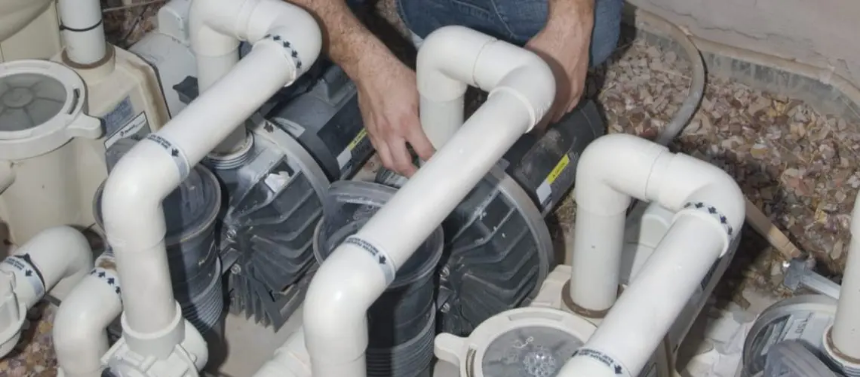Give a one-word or one-phrase response to the question: 
What is the purpose of the pipes and pump system?

Support pool maintenance